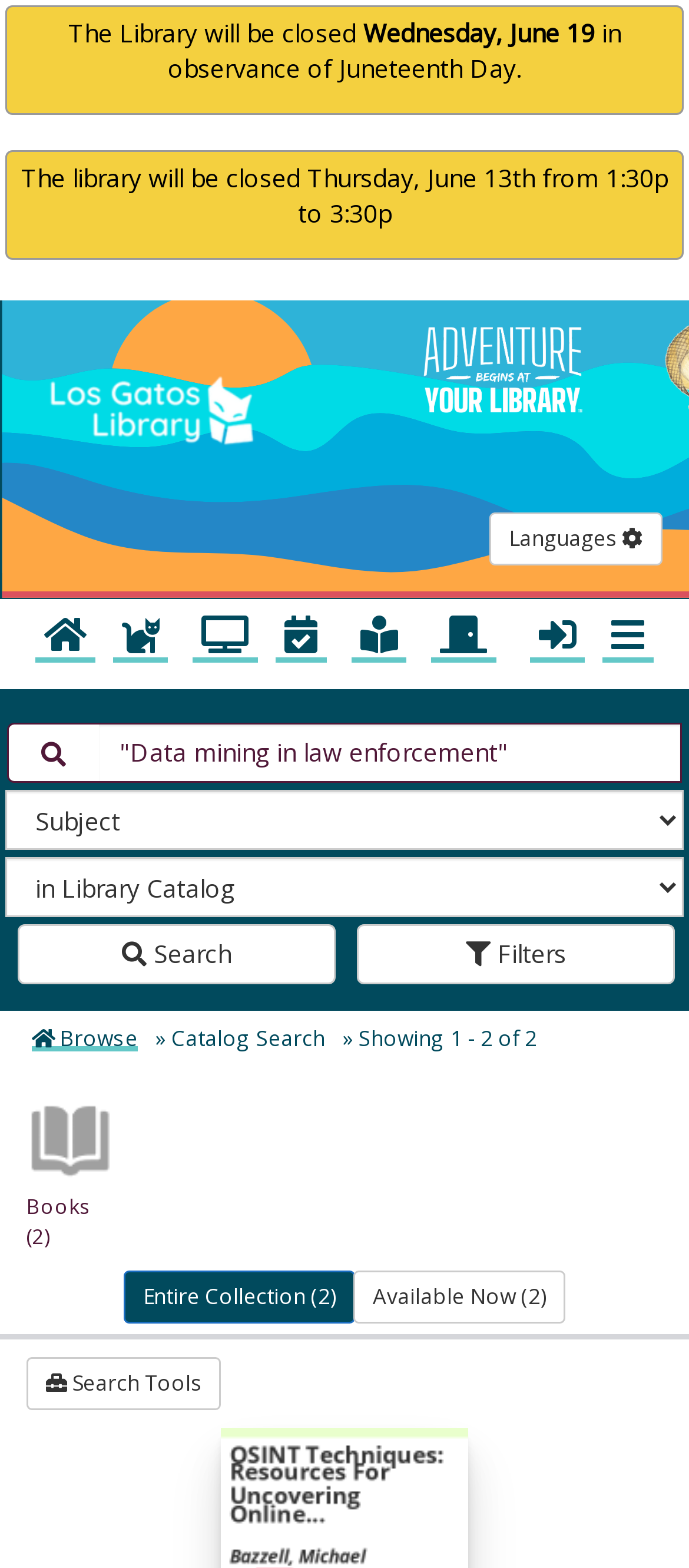Please find the bounding box coordinates of the clickable region needed to complete the following instruction: "Search for a book". The bounding box coordinates must consist of four float numbers between 0 and 1, i.e., [left, top, right, bottom].

[0.143, 0.46, 0.99, 0.499]